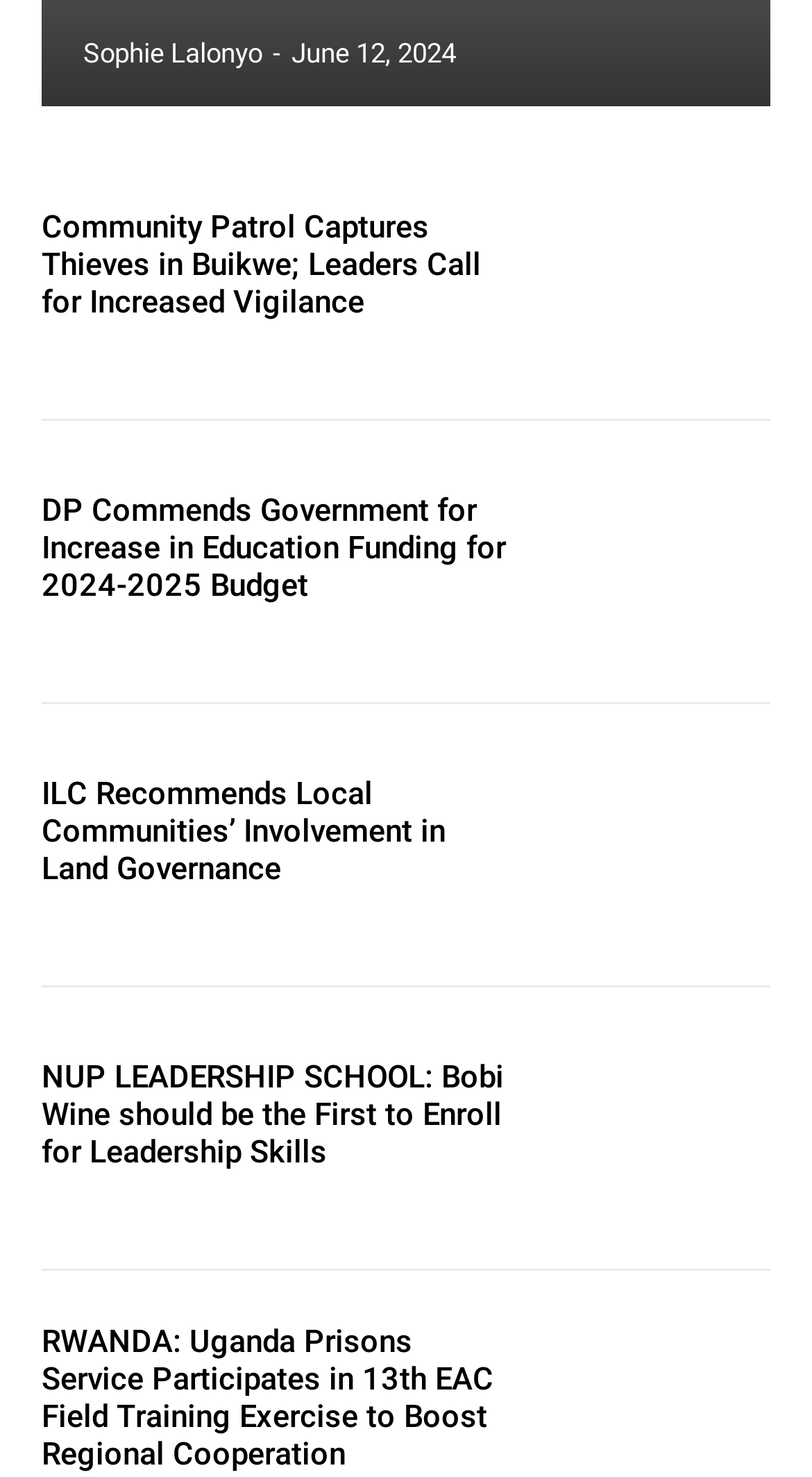Locate the UI element described as follows: "Opinion". Return the bounding box coordinates as four float numbers between 0 and 1 in the order [left, top, right, bottom].

[0.051, 0.792, 0.159, 0.812]